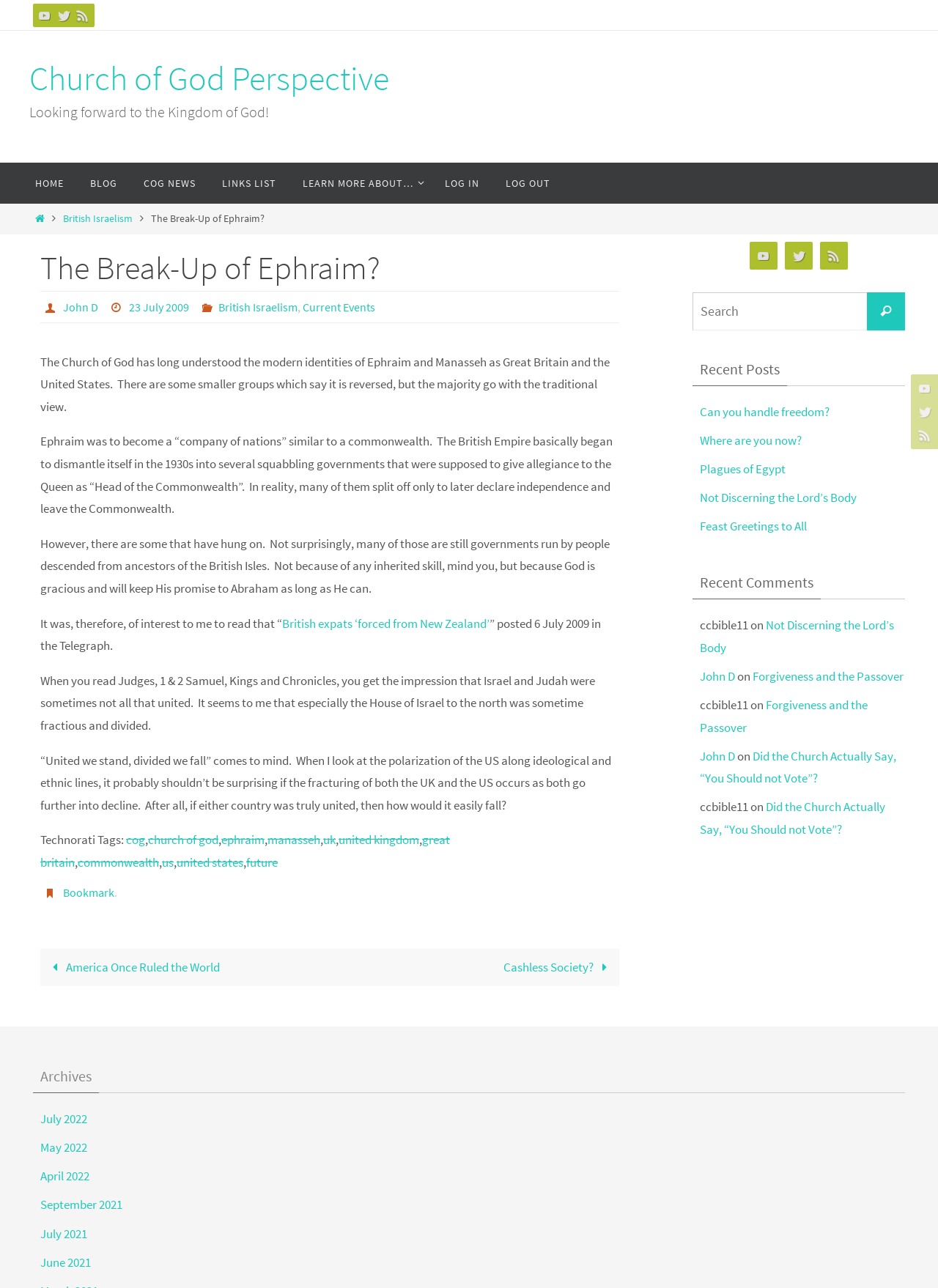Please provide the bounding box coordinates for the element that needs to be clicked to perform the instruction: "Search for something". The coordinates must consist of four float numbers between 0 and 1, formatted as [left, top, right, bottom].

[0.738, 0.227, 0.965, 0.256]